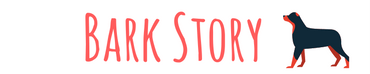Explain the image with as much detail as possible.

The image features the captivating logo of "Bark Story," embodying a playful and vibrant representation of dog-related content. The design showcases the name "Bark Story" in a whimsical, bold typography, primarily in shades of red, which conveys warmth and enthusiasm. Accompanying the text is a stylized silhouette of a dog, rendered in a deep navy color with playful accents in red, reinforcing the brand's focus on the joys and adventures associated with dogs. This logo not only highlights the site's mission to celebrate the adorable quirks of dogs, such as their charming leg shakes when sitting, but also invites dog lovers into a delightful world of stories, tips, and shared experiences.